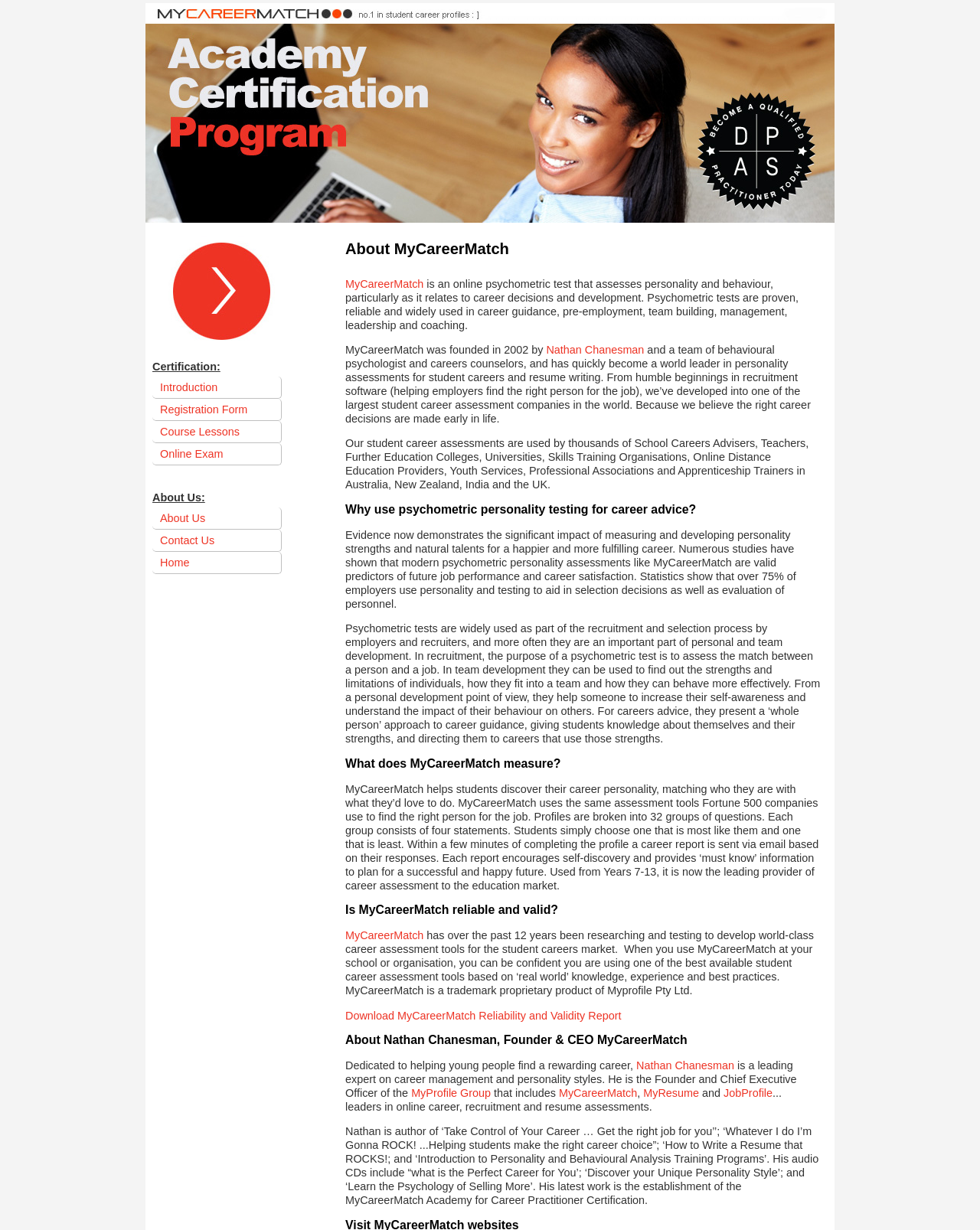Could you indicate the bounding box coordinates of the region to click in order to complete this instruction: "Click on About Us".

[0.155, 0.413, 0.288, 0.431]